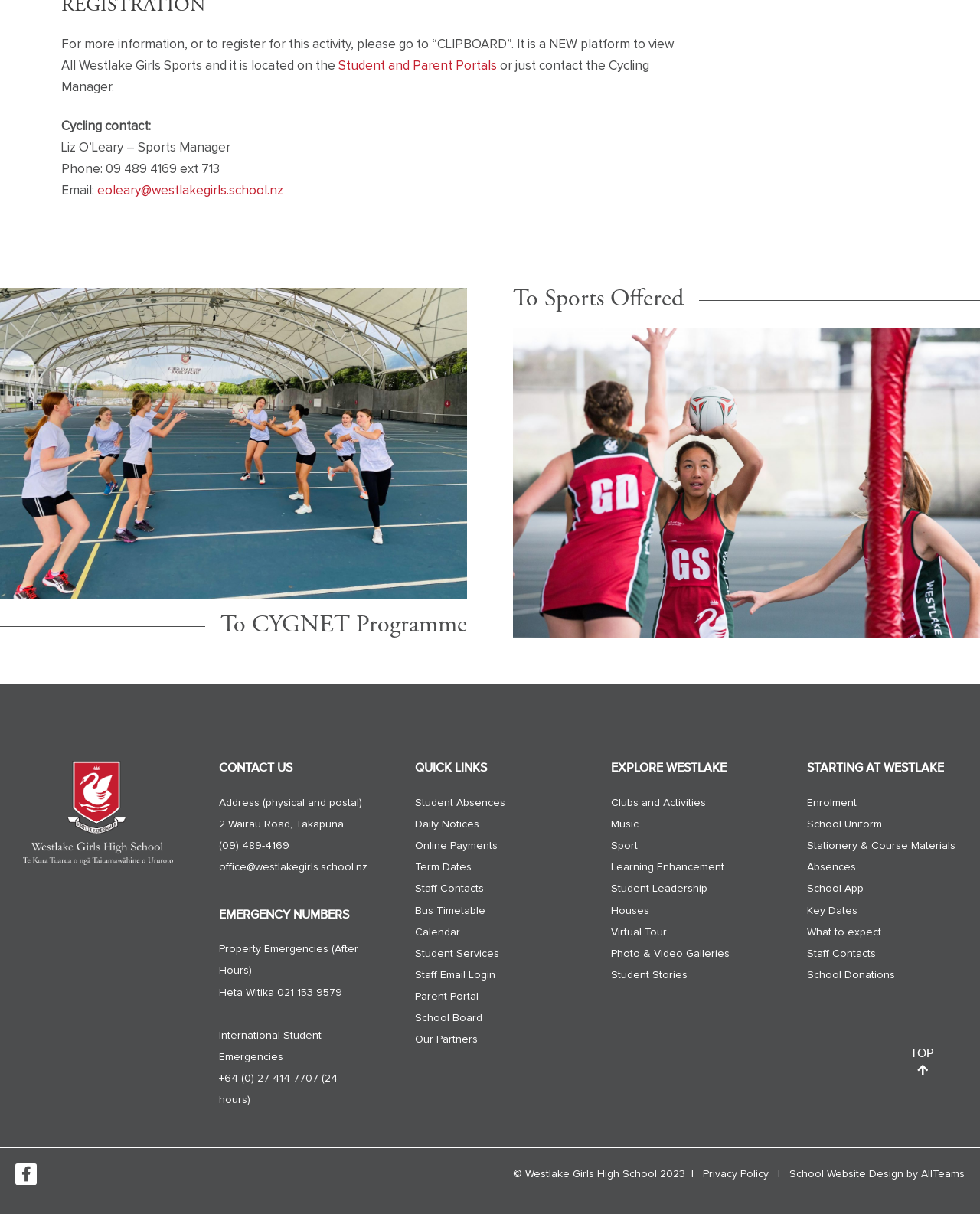Show the bounding box coordinates for the HTML element described as: "+64 (0) 27 414 7707".

[0.223, 0.884, 0.325, 0.893]